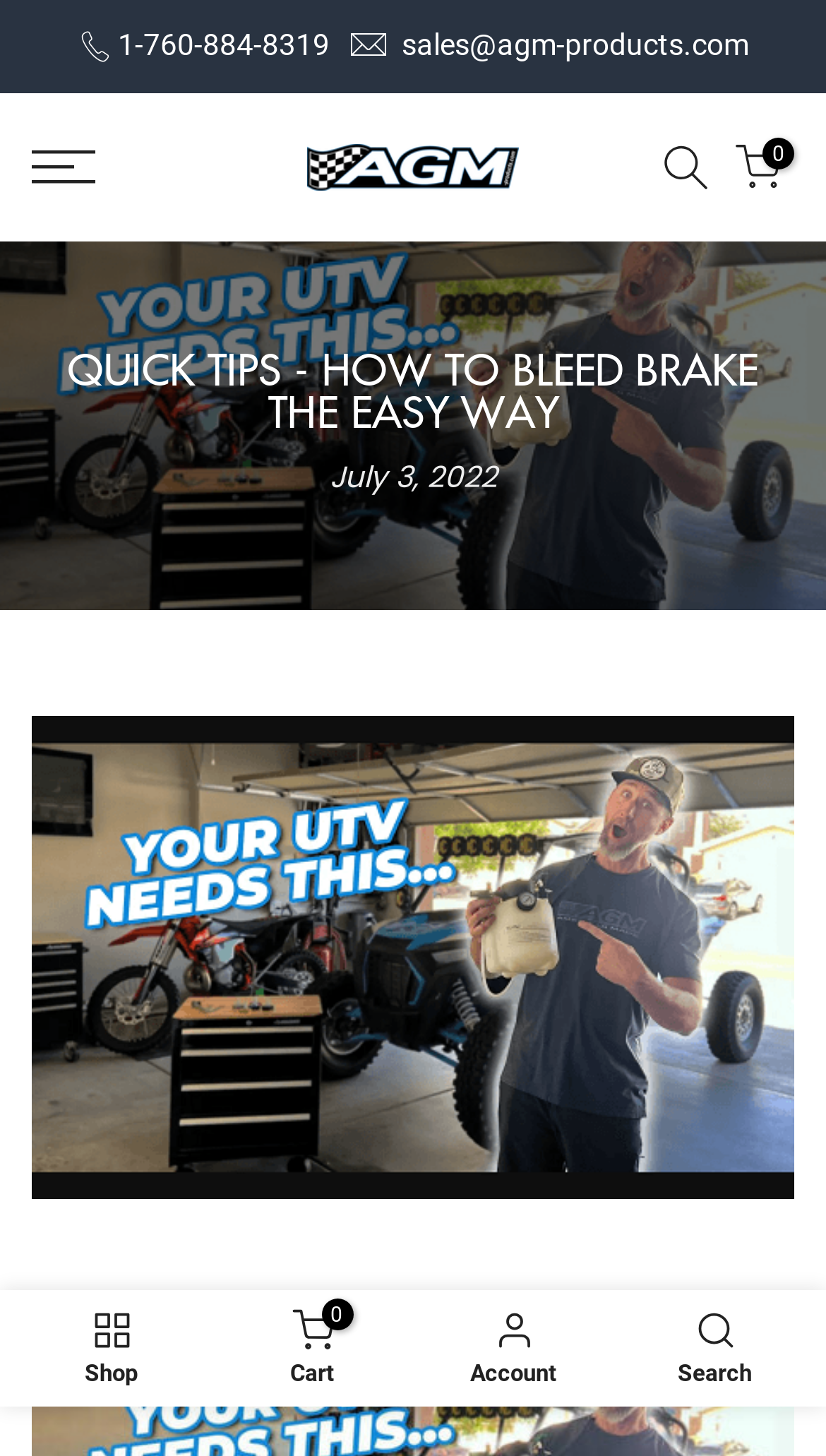Find the bounding box coordinates for the area that must be clicked to perform this action: "go to the shop".

[0.013, 0.893, 0.256, 0.959]